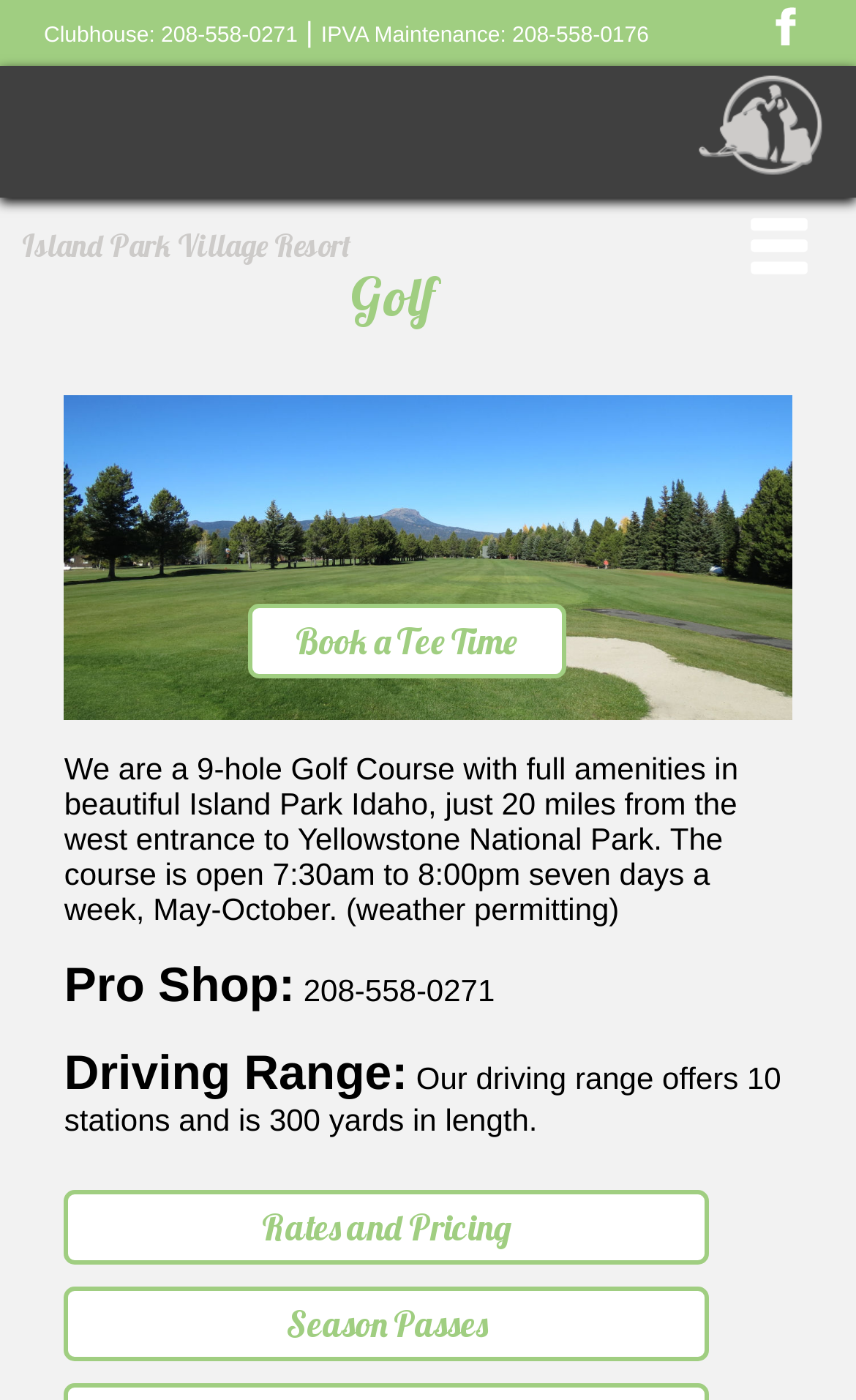Generate a thorough explanation of the webpage's elements.

The webpage is about Island Park Village Resort, a golf resort located in Island Park, Idaho, near Yellowstone National Park. At the top left, there is a section with three links: "Clubhouse: 208-558-0271", "IPVA Maintenance: 208-558-0176", and an empty link. To the right of these links, there is a small image. Below this section, there is a larger image that takes up most of the width of the page.

The resort's name, "Island Park Village Resort", is displayed prominently in the top center of the page. Below the resort's name, there is a link to an empty page, accompanied by a small image. To the right of this link, there is a section with the title "Golf" and a link to "Book a Tee Time".

The main content of the page is a paragraph that describes the golf course, its operating hours, and its location. Below this paragraph, there are three sections: "Pro Shop" with a phone number, "Driving Range" with a description of the range, and two links to "Rates and Pricing" and "Season Passes" respectively.